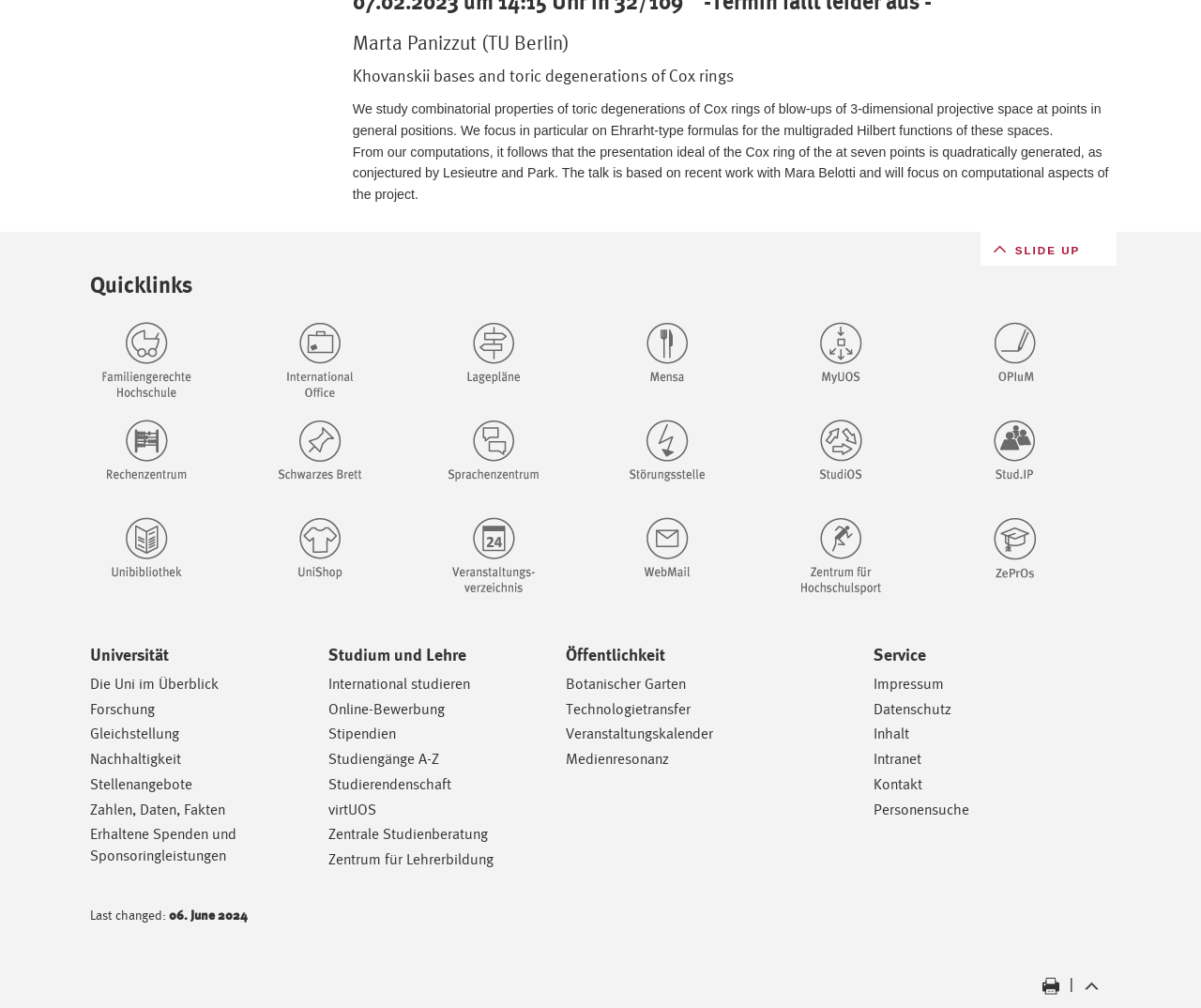Specify the bounding box coordinates of the area to click in order to execute this command: 'go to the 'International Office''. The coordinates should consist of four float numbers ranging from 0 to 1, and should be formatted as [left, top, right, bottom].

[0.219, 0.315, 0.345, 0.401]